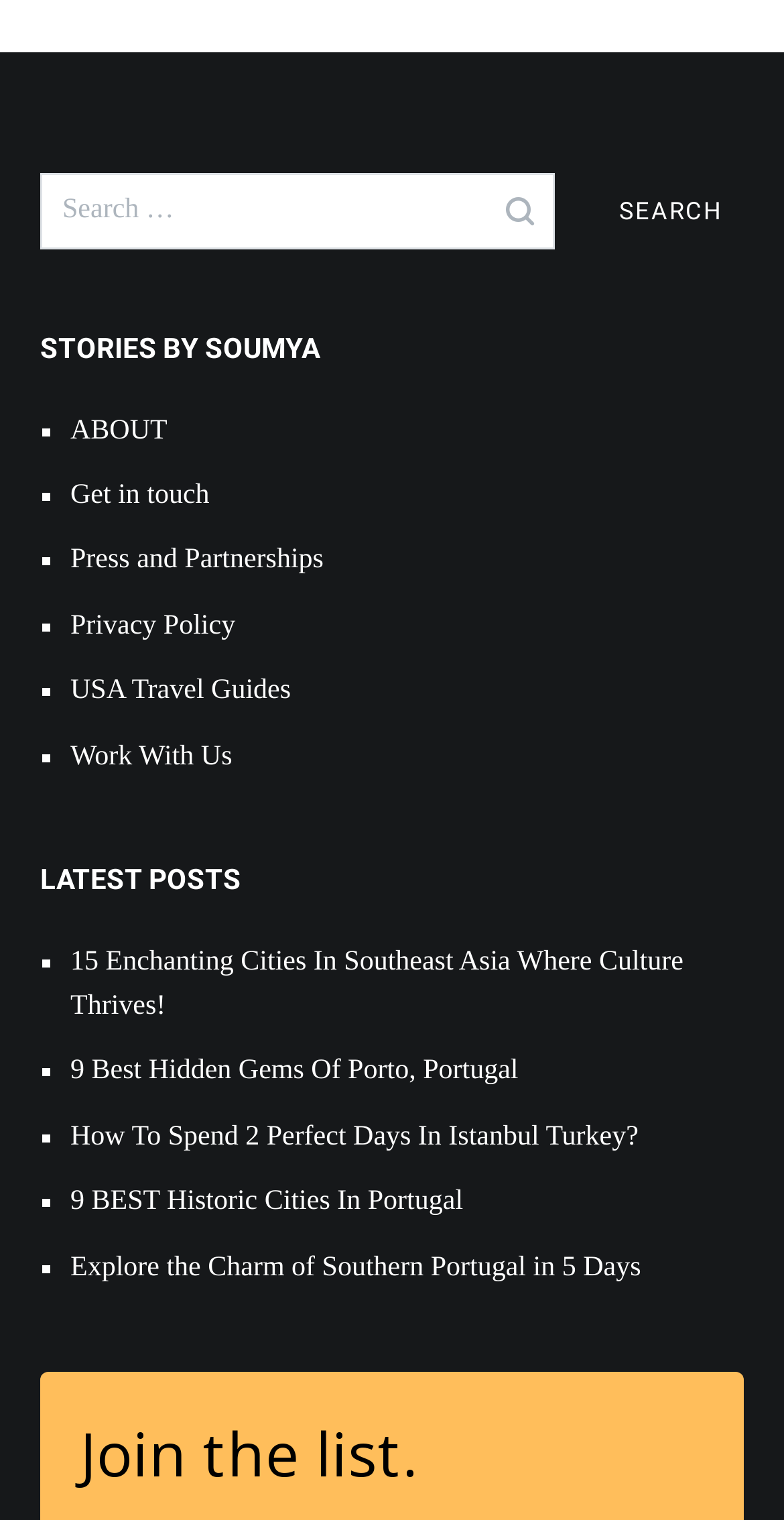For the following element description, predict the bounding box coordinates in the format (top-left x, top-left y, bottom-right x, bottom-right y). All values should be floating point numbers between 0 and 1. Description: Press and Partnerships

[0.09, 0.349, 0.949, 0.378]